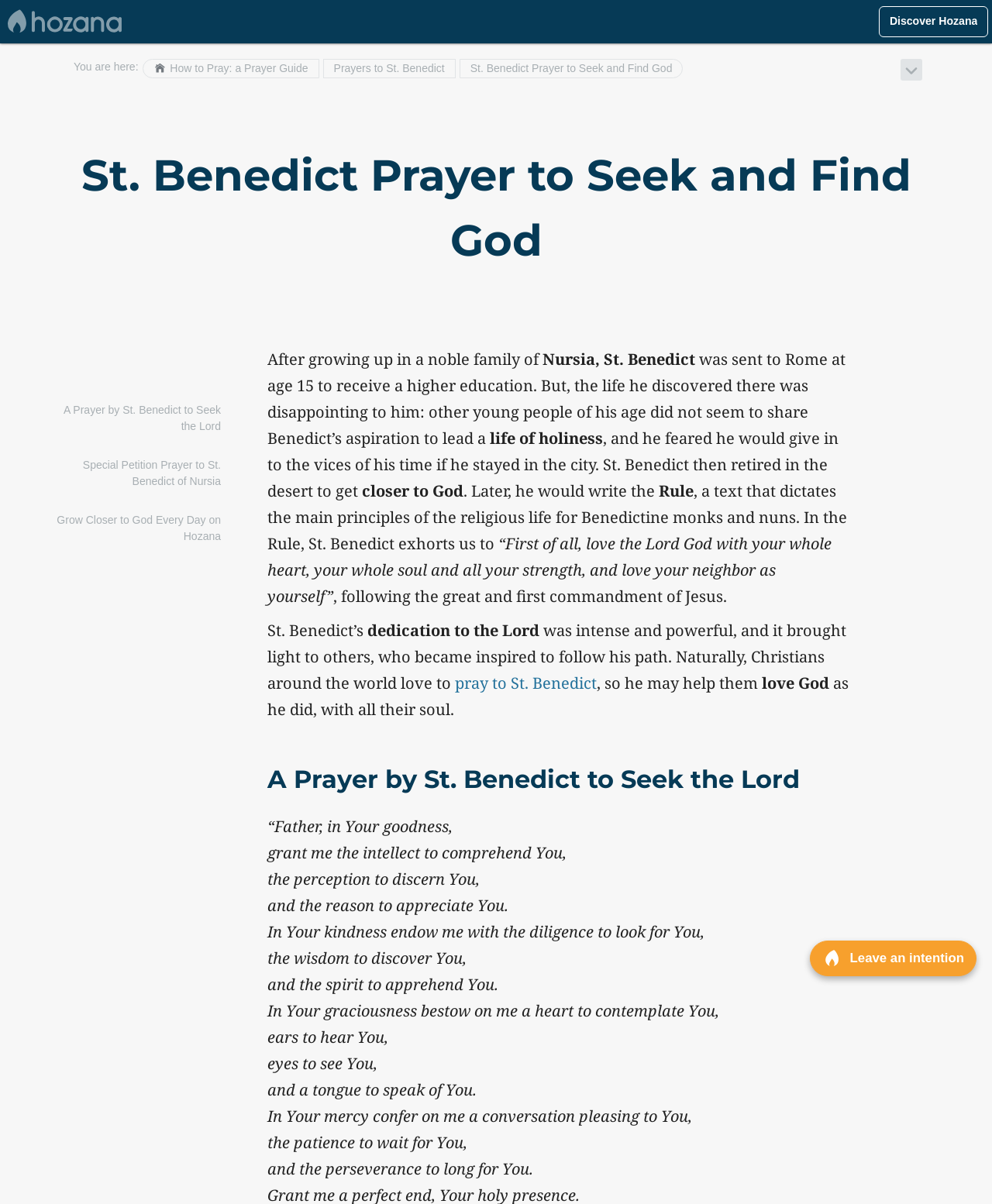Please identify the bounding box coordinates of the element's region that I should click in order to complete the following instruction: "seek the Lord with a prayer by St. Benedict". The bounding box coordinates consist of four float numbers between 0 and 1, i.e., [left, top, right, bottom].

[0.047, 0.334, 0.223, 0.361]